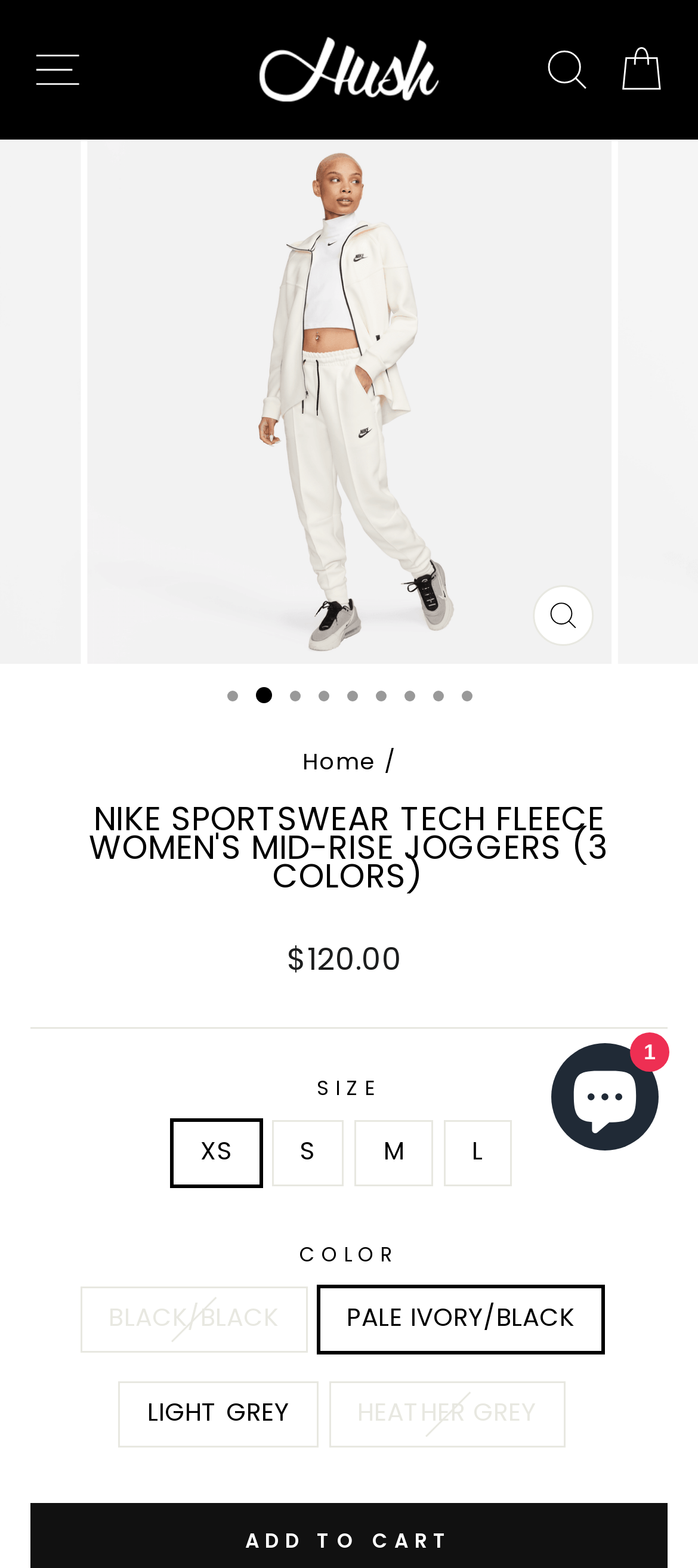How many colors are available for the joggers?
Provide a fully detailed and comprehensive answer to the question.

I found the answer by looking at the radio buttons under the 'COLOR' label, which are 'BLACK/BLACK', 'PALE IVORY/BLACK', and 'LIGHT GREY', and 'HEATHER GREY'. There are 4 options, but one of them is the selected color, so there are 3 other colors available.